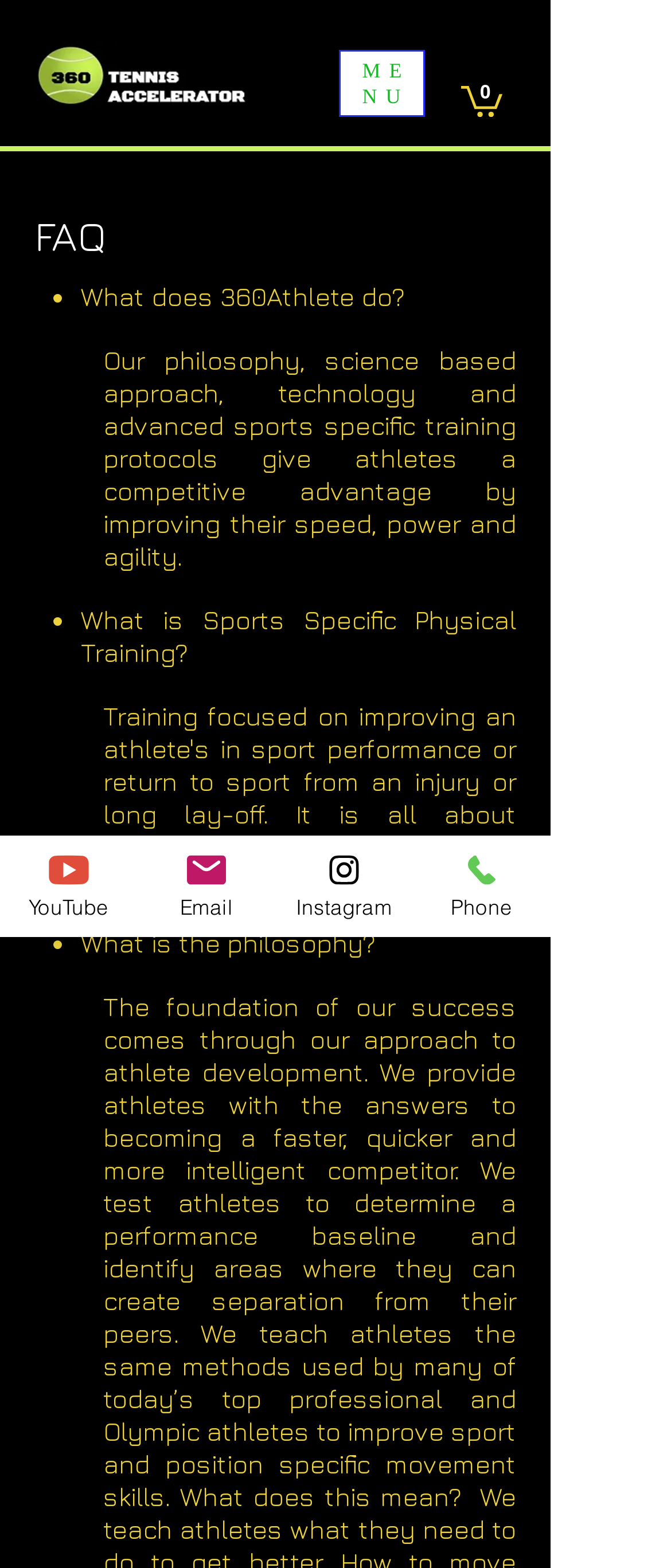Find the bounding box coordinates for the area you need to click to carry out the instruction: "View 360Tennis logo". The coordinates should be four float numbers between 0 and 1, indicated as [left, top, right, bottom].

[0.051, 0.026, 0.377, 0.069]